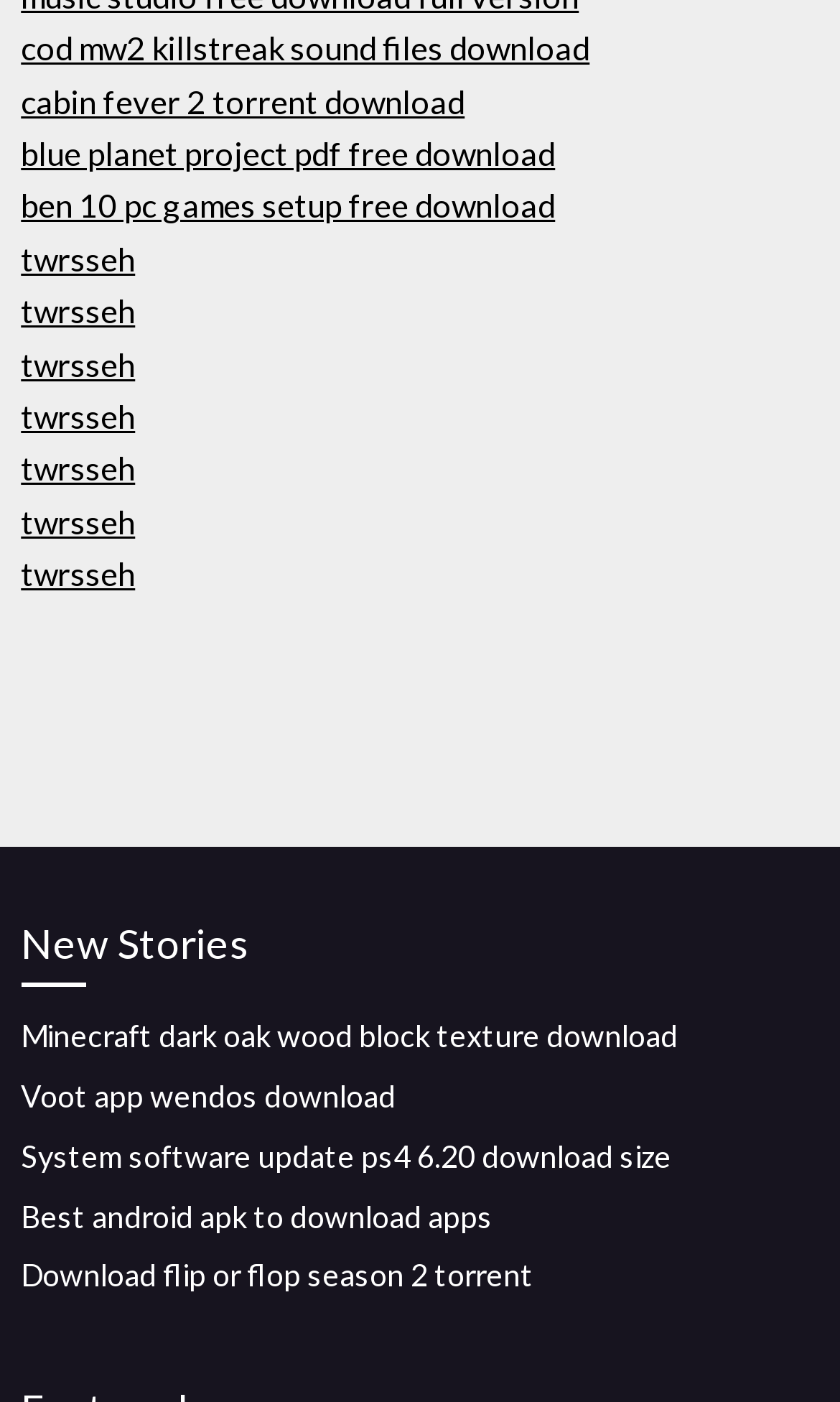Please determine the bounding box coordinates for the element with the description: "Copy URL".

None